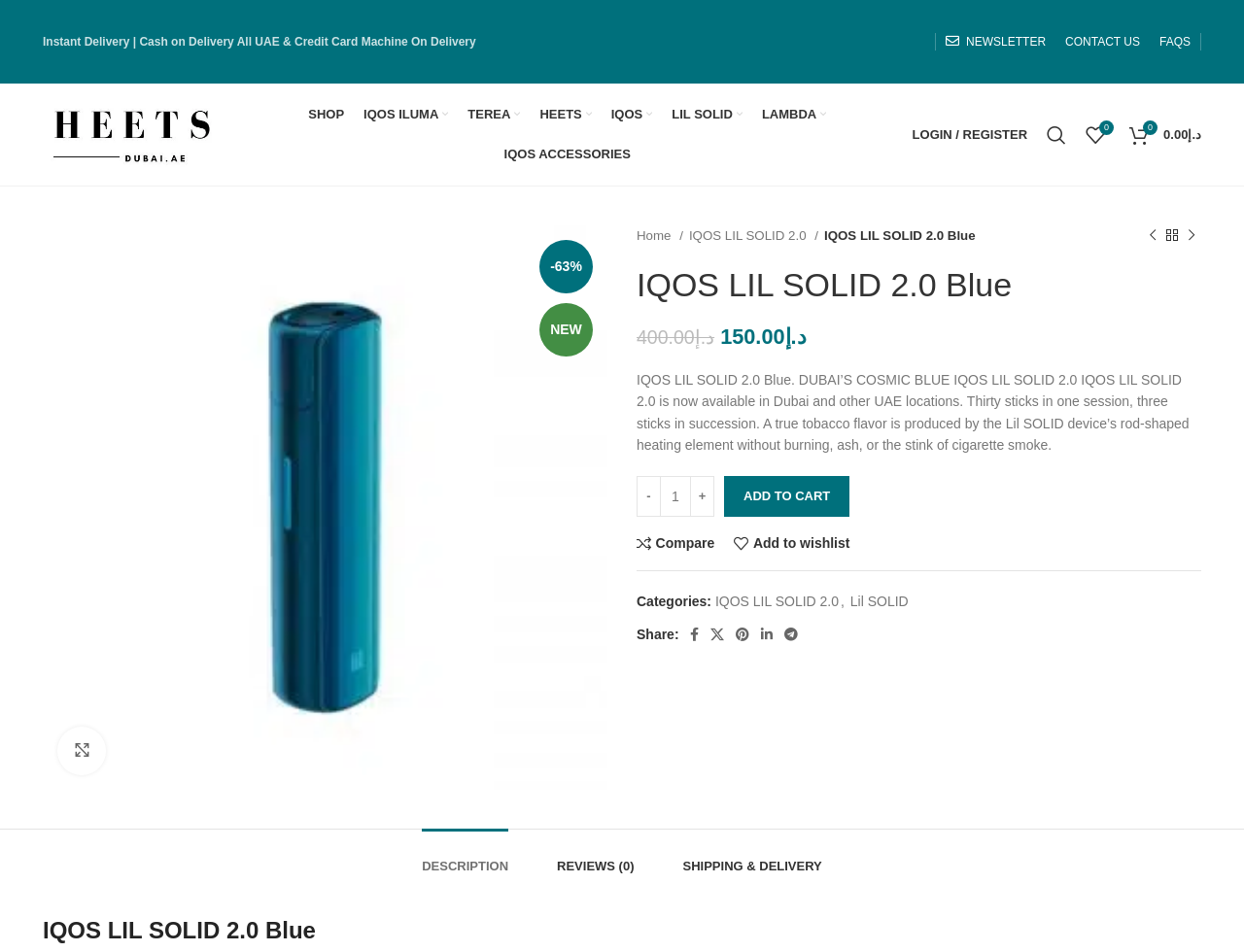Locate the primary headline on the webpage and provide its text.

IQOS LIL SOLID 2.0 Blue